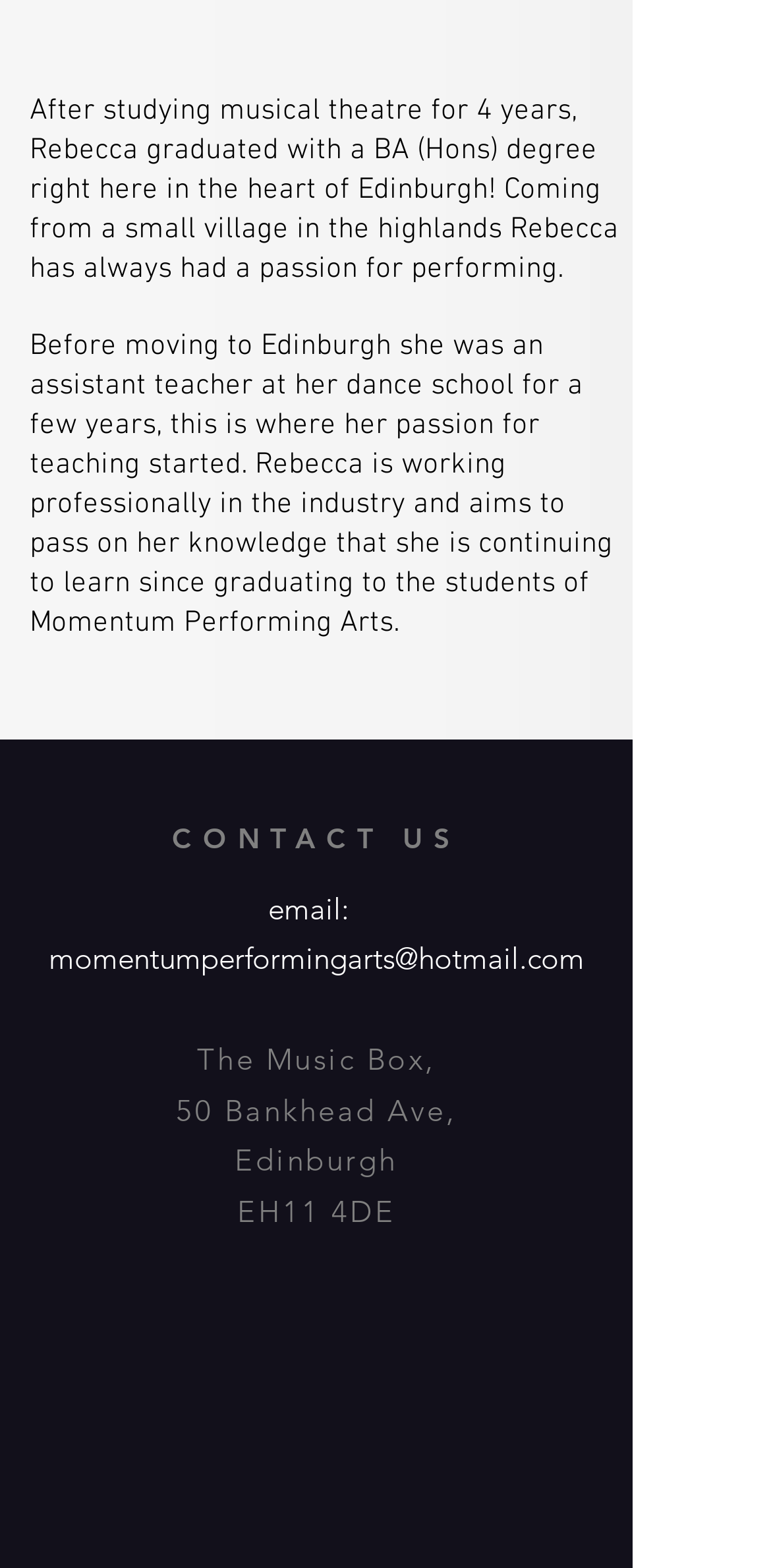Where is The Music Box located?
We need a detailed and meticulous answer to the question.

From the StaticText elements with IDs 92, 95, and 98, we can see that The Music Box is located at 50 Bankhead Ave, Edinburgh.